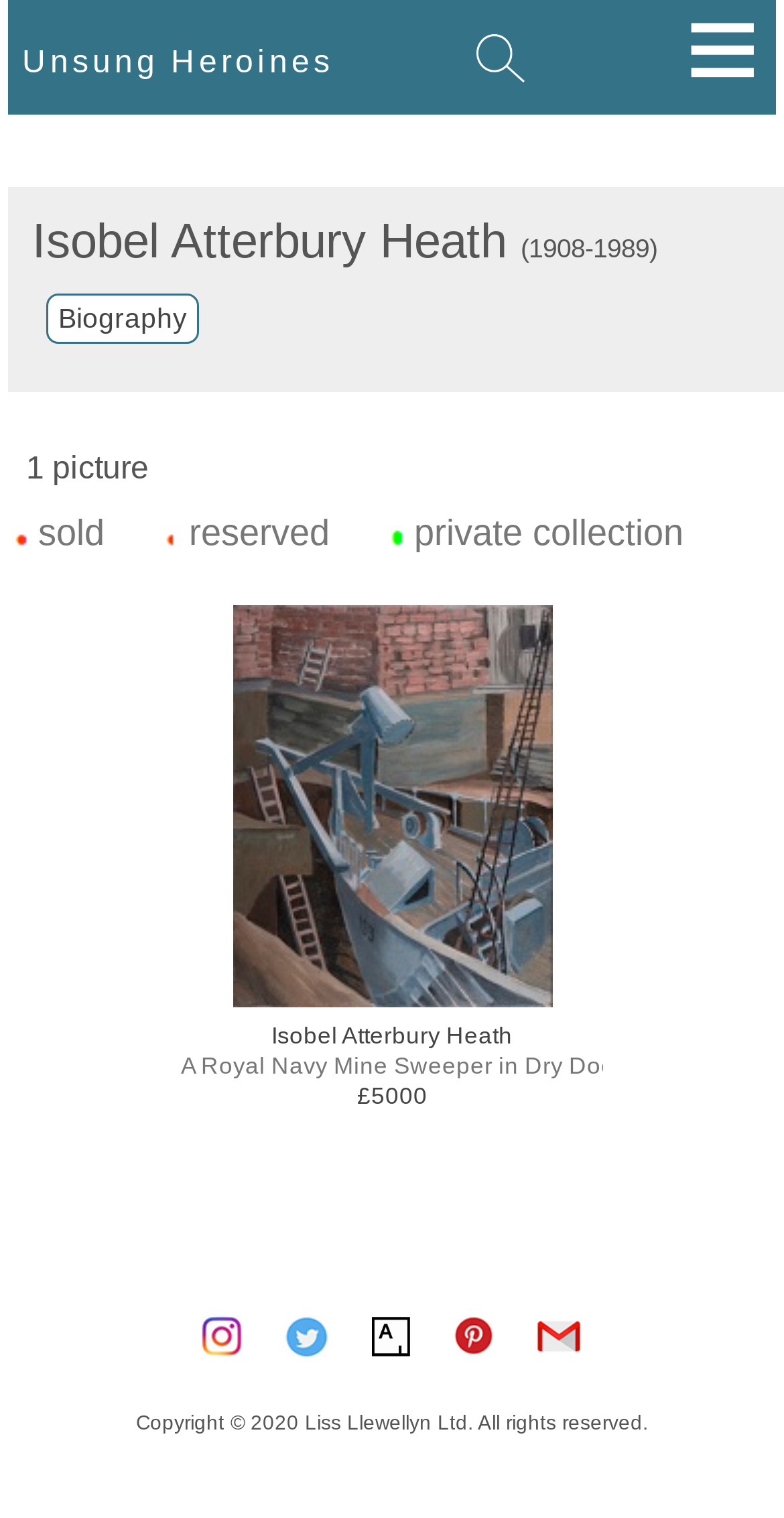Using the given element description, provide the bounding box coordinates (top-left x, top-left y, bottom-right x, bottom-right y) for the corresponding UI element in the screenshot: alt="Share on instagram"

[0.453, 0.861, 0.544, 0.897]